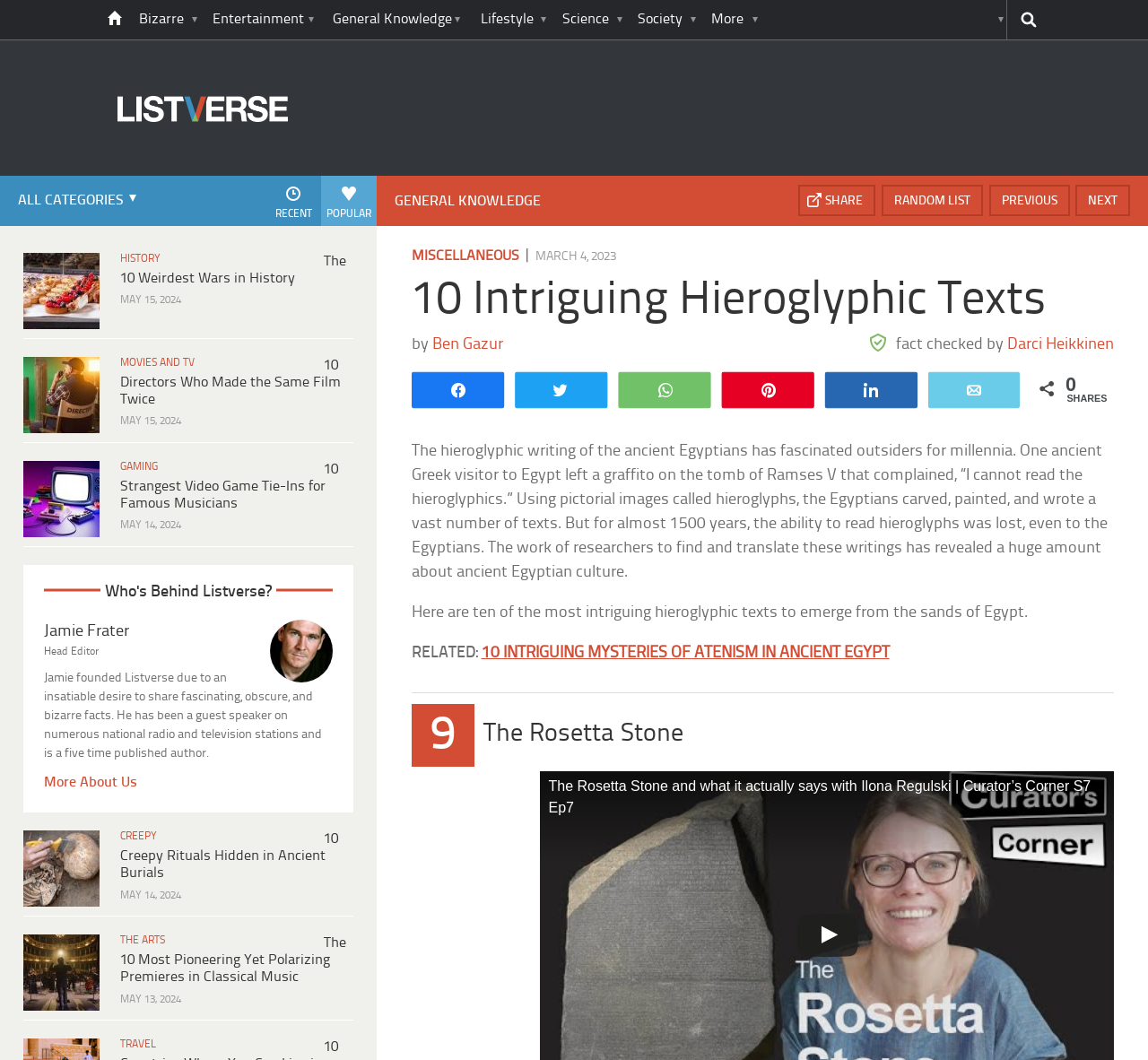Identify and extract the main heading of the webpage.

10 Intriguing Hieroglyphic Texts